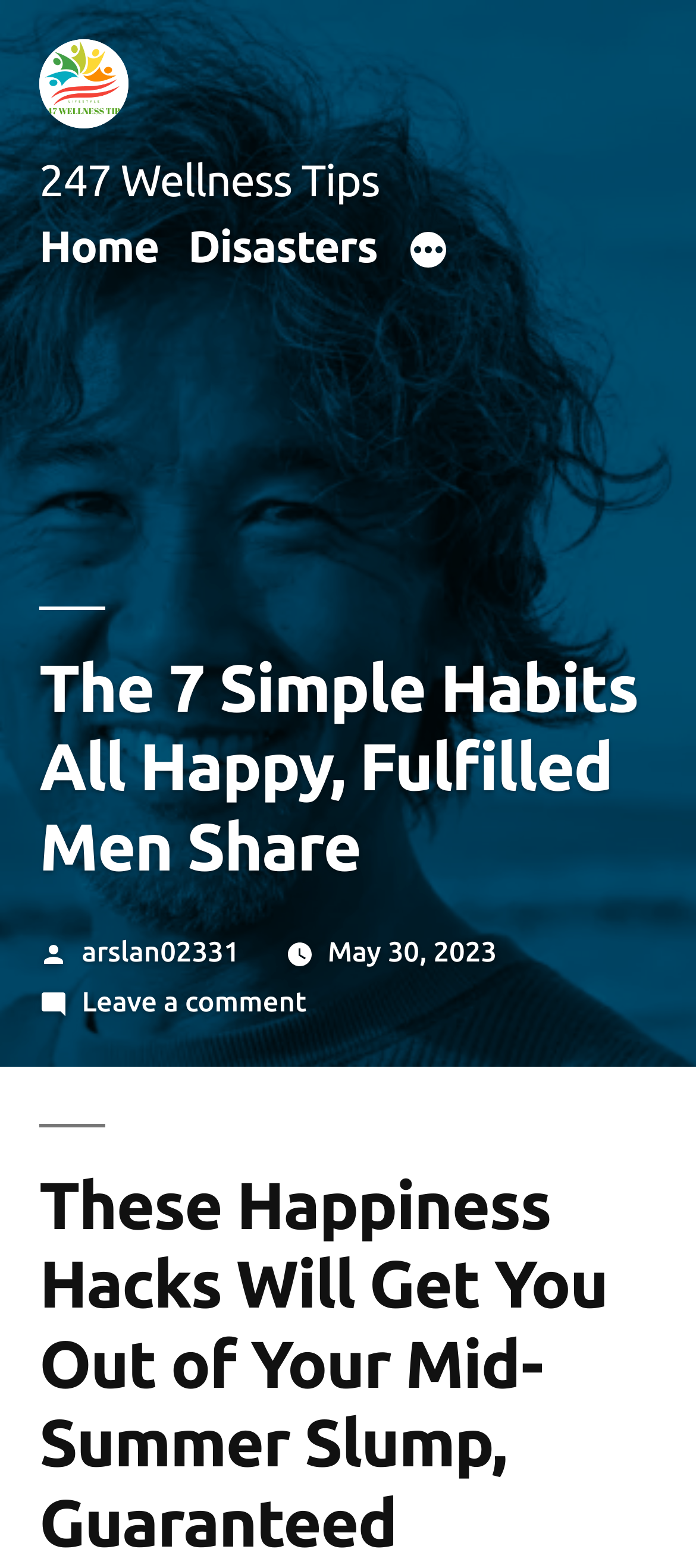Identify the bounding box coordinates of the clickable region to carry out the given instruction: "read the article posted by arslan02331".

[0.117, 0.596, 0.344, 0.617]